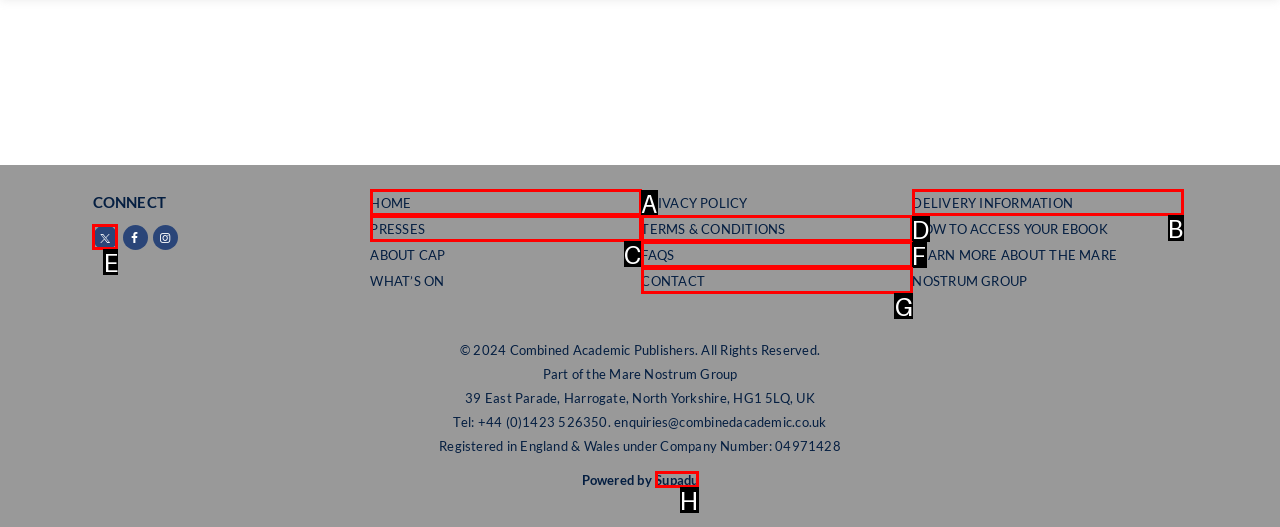Identify the HTML element to click to execute this task: Click on the CONTACT link Respond with the letter corresponding to the proper option.

G